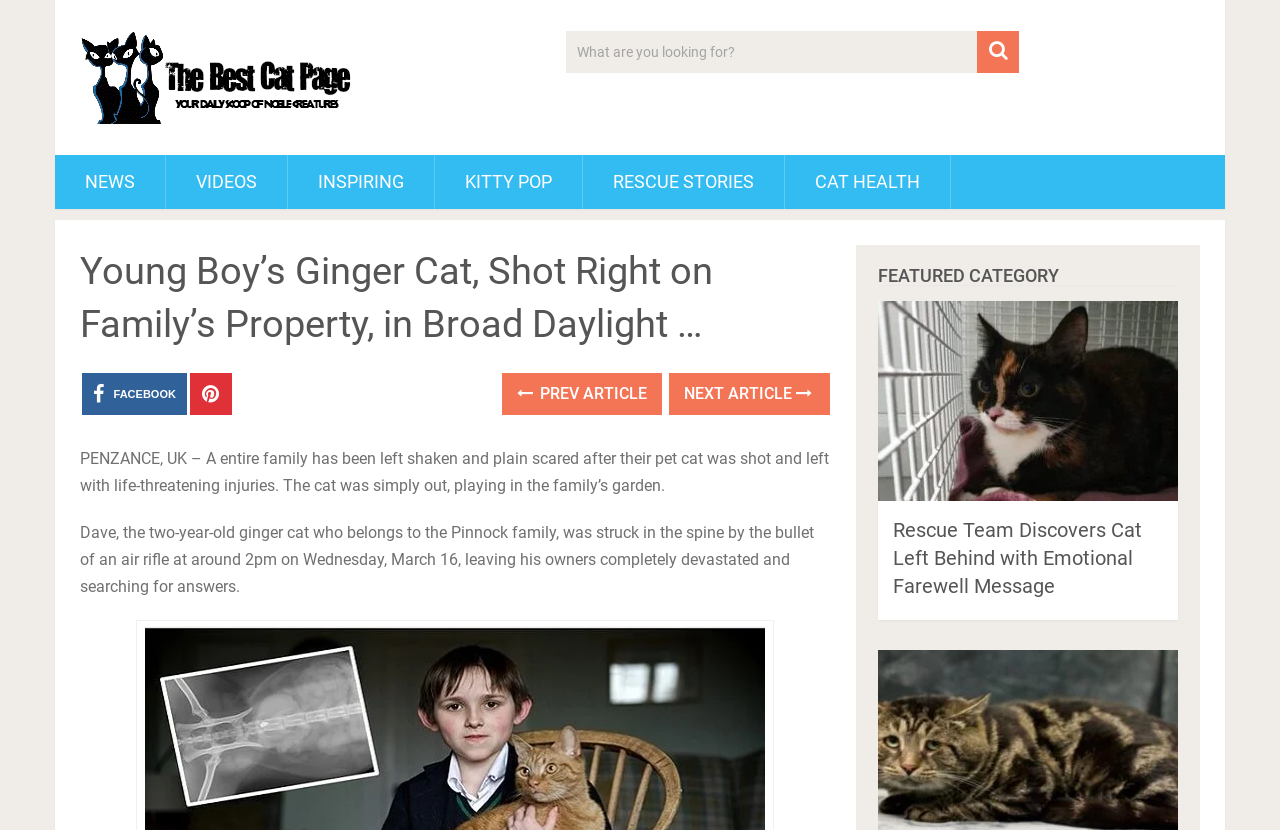Offer a comprehensive description of the webpage’s content and structure.

The webpage appears to be an article page about a cat being shot and left with life-threatening injuries. At the top, there is a heading that reads "The Best Cat Page" with an accompanying image and link. Below this, there is a search box with a magnifying glass icon and a button. 

To the left of the search box, there are several links to different categories, including "NEWS", "VIDEOS", "INSPIRING", "KITTY POP", "RESCUE STORIES", and "CAT HEALTH". 

The main article begins with a heading that reads "Young Boy’s Ginger Cat, Shot Right on Family’s Property, in Broad Daylight …". Below this, there are two paragraphs of text that describe the incident, including the location and the details of the cat's injuries. 

On the right side of the article, there are several social media links, including Facebook, as well as links to previous and next articles. 

Further down the page, there is a featured category section with a heading that reads "FEATURED CATEGORY". This section includes an image and a link to an article titled "Rescue Team Discovers Cat Left Behind with Emotional Farewell Message".